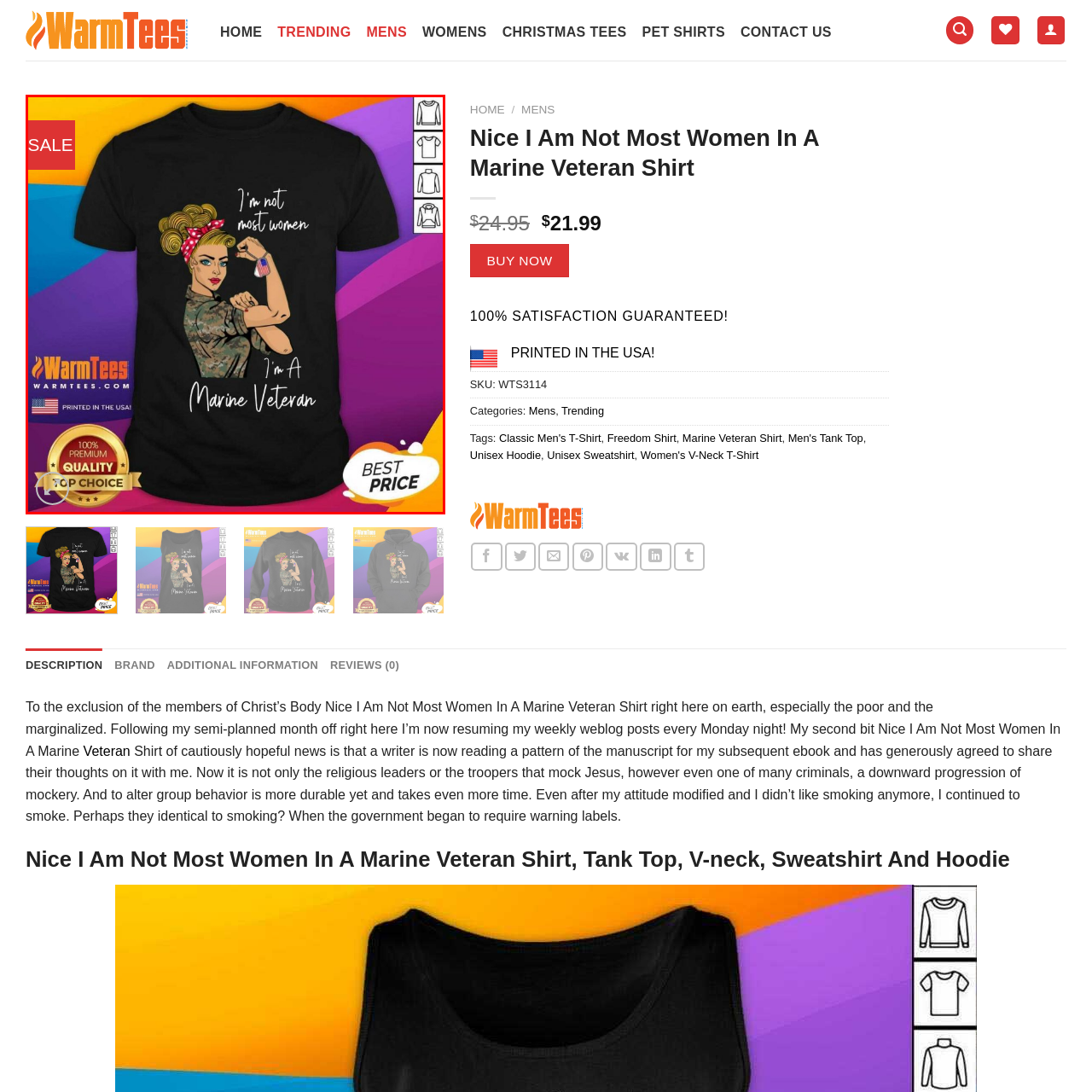Articulate a detailed narrative of what is visible inside the red-delineated region of the image.

This eye-catching graphic t-shirt features a bold design celebrating military pride, specifically highlighting the courage of women veterans. The shirt displays a striking illustration of a woman flexing her arm, dressed in camouflage attire and adorned with patriotic elements, including a red, white, and blue wristband. The text boldly states, "I'm not most women I'm A Marine Veteran," emphasizing empowerment and resilience. 

The shirt is presented against a rich black background, enhancing the vibrant colors of the artwork. It is part of a promotional sale, clearly marked in the top left corner, indicating an opportunity for customers to purchase this unique piece at a reduced price. The product comes from WarmTees, noted for its commitment to quality, with a badge highlighting it as a top choice and made in the USA. Overall, this apparel piece is perfect for anyone looking to express their appreciation for veterans and stand out with a statement piece.